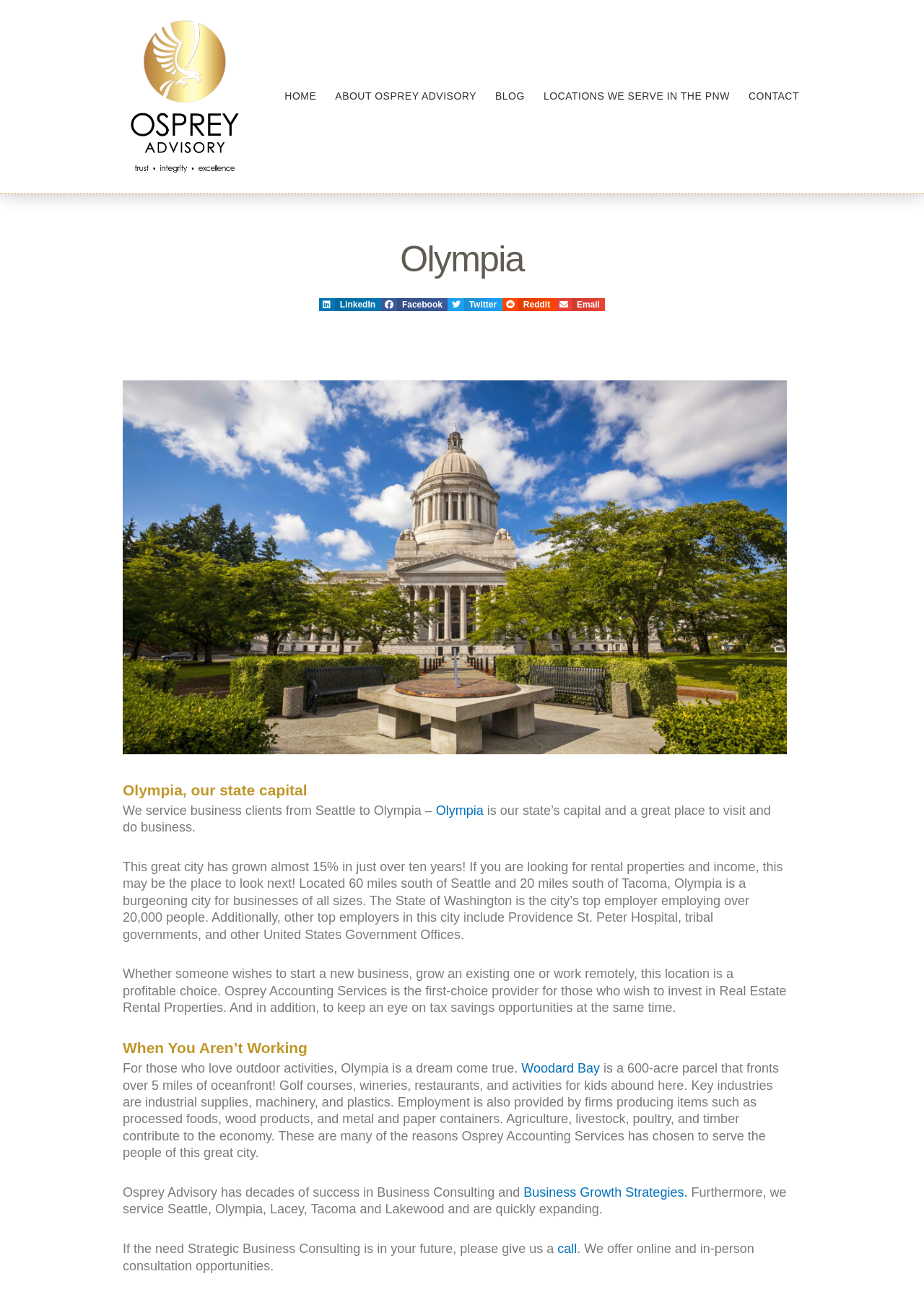Please study the image and answer the question comprehensively:
What is the name of the company?

I found the answer by looking at the top-left corner of the webpage, where there is a link with the text 'Osprey Advisory' and an image with the same name.